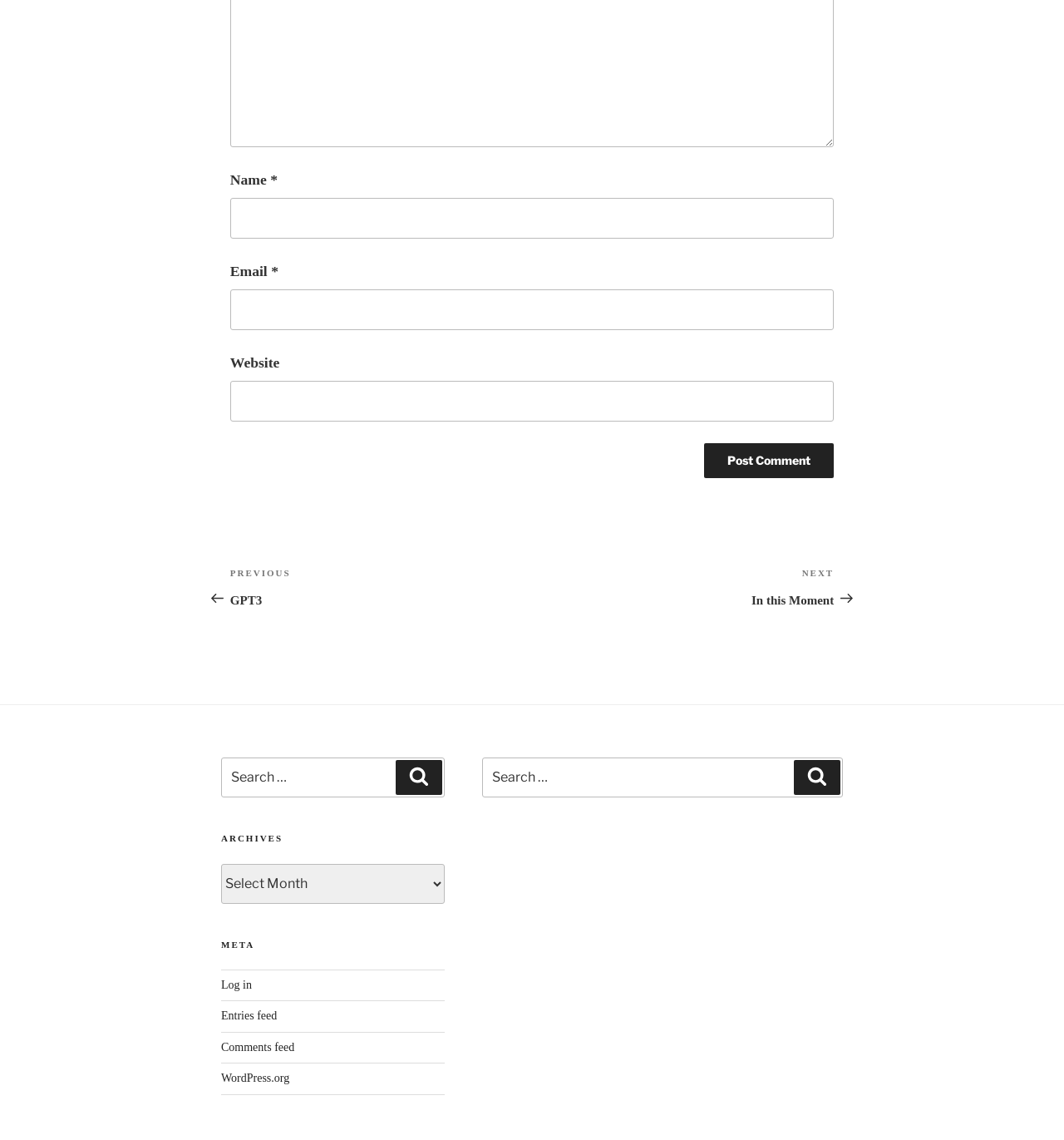Identify the bounding box coordinates of the part that should be clicked to carry out this instruction: "Contact us for a free consultation".

None